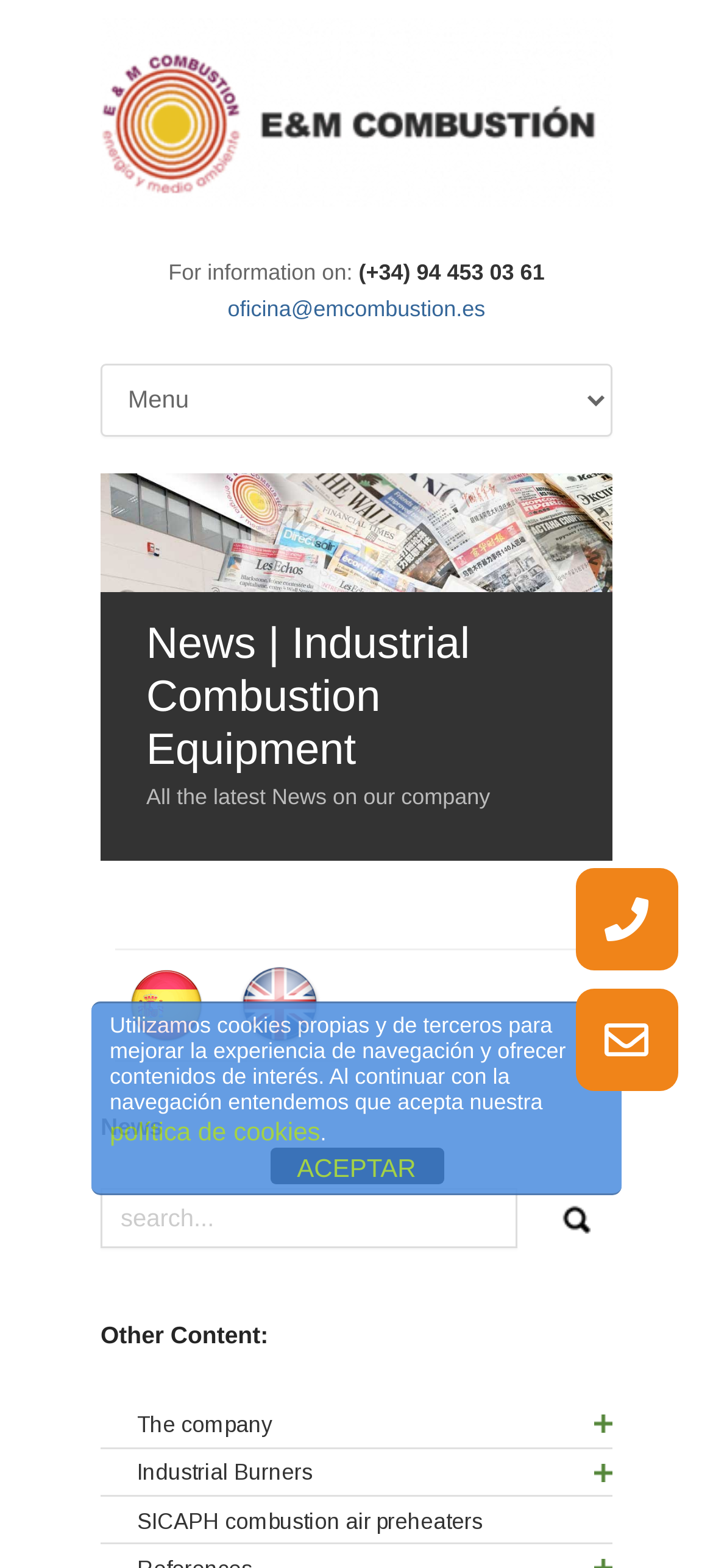Identify the bounding box coordinates of the area you need to click to perform the following instruction: "select language".

[0.141, 0.232, 0.859, 0.278]